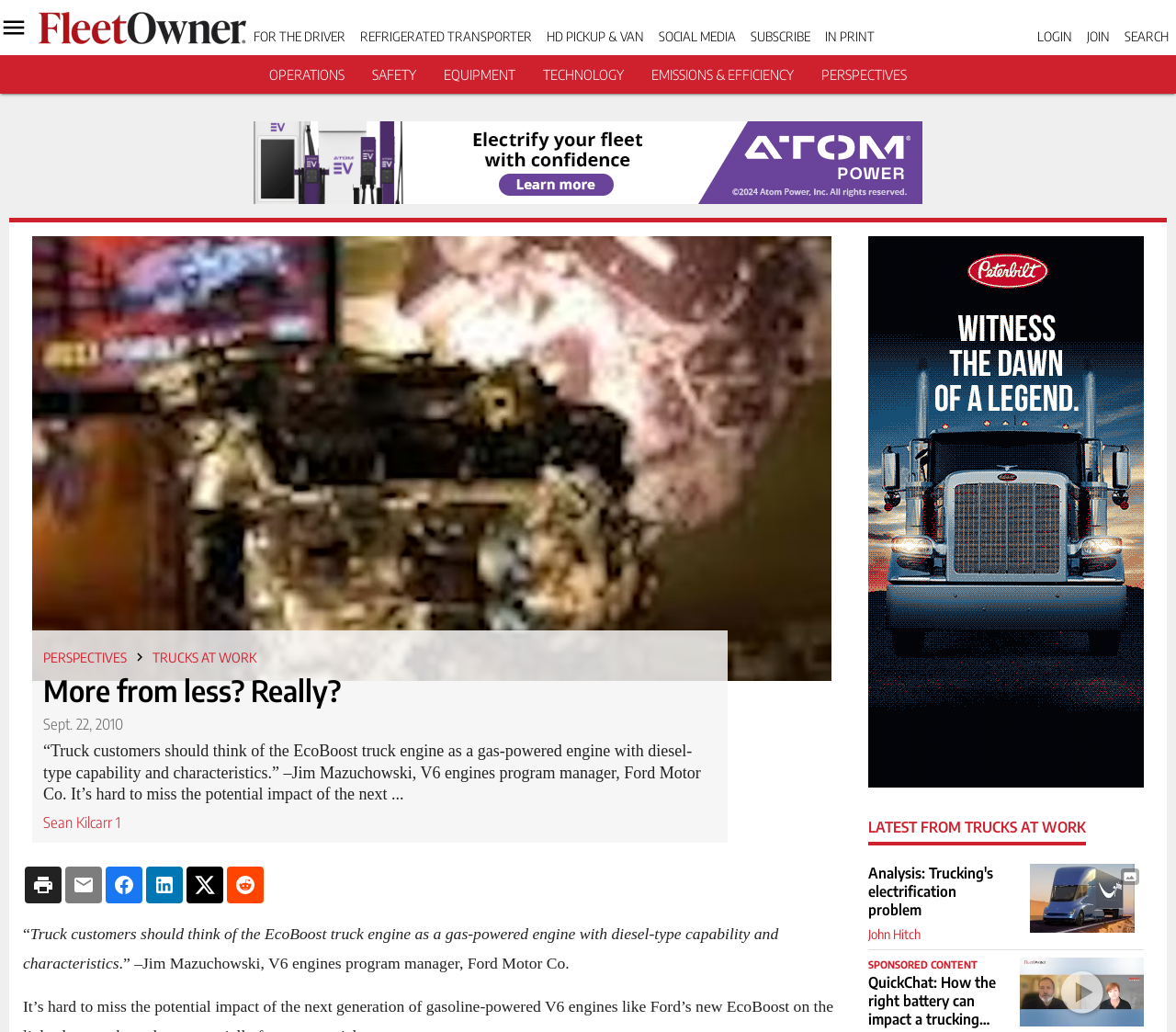What is the title of the article on the webpage?
Please provide an in-depth and detailed response to the question.

I identified the title by looking at the heading element on the webpage, which displays the title 'More from less? Really?'.